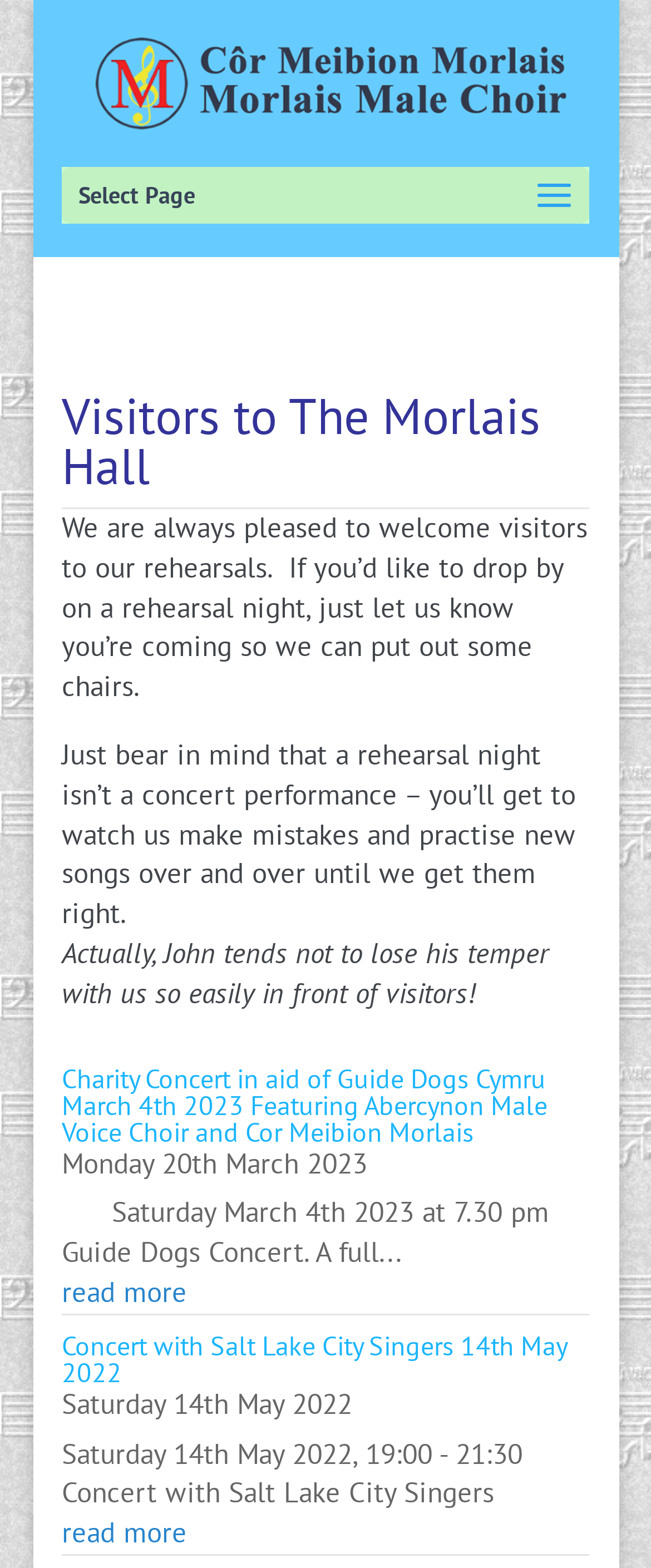By analyzing the image, answer the following question with a detailed response: What is the time of the concert with Salt Lake City Singers?

The time of the concert can be found in the article section, which says 'Saturday 14th May 2022, 19:00 - 21:30 Concert with Salt Lake City Singers'.